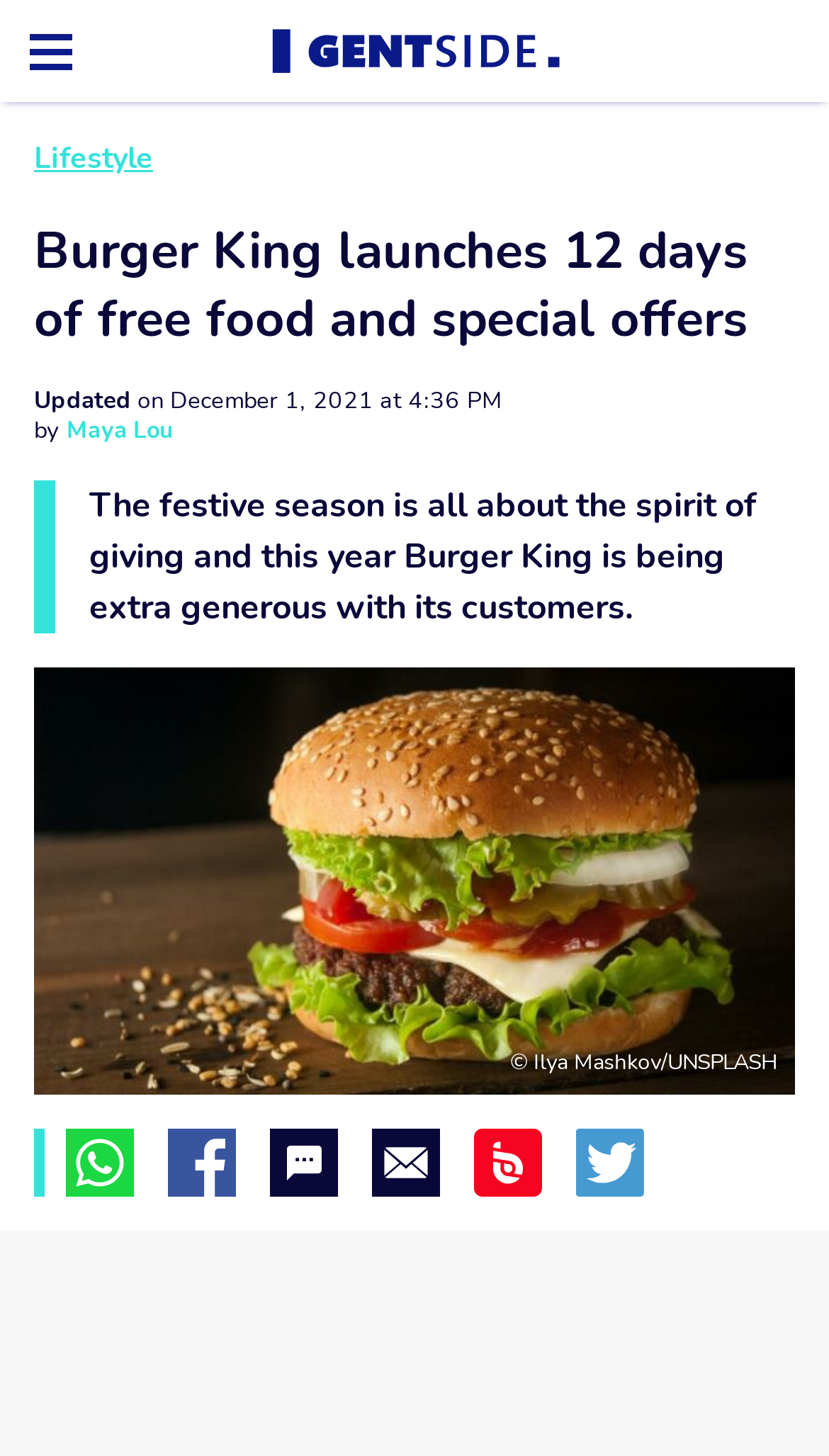Provide a brief response in the form of a single word or phrase:
What is the image about?

Burger King